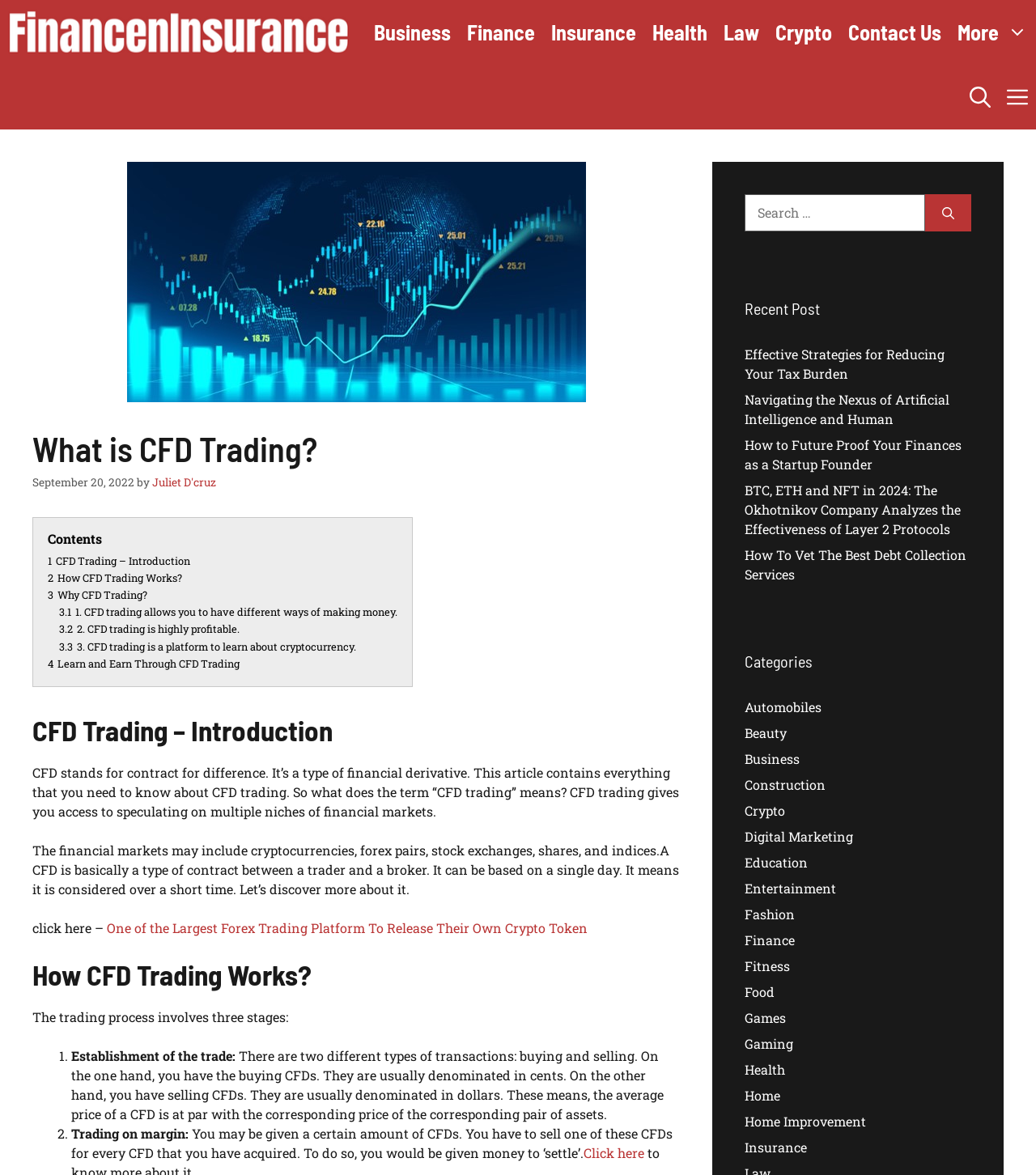Answer the question briefly using a single word or phrase: 
How many categories are listed on the webpage?

26